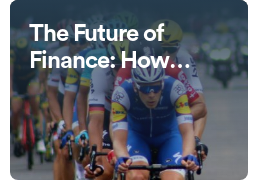Respond with a single word or phrase:
What color is the prominent cyclist's suit?

Blue